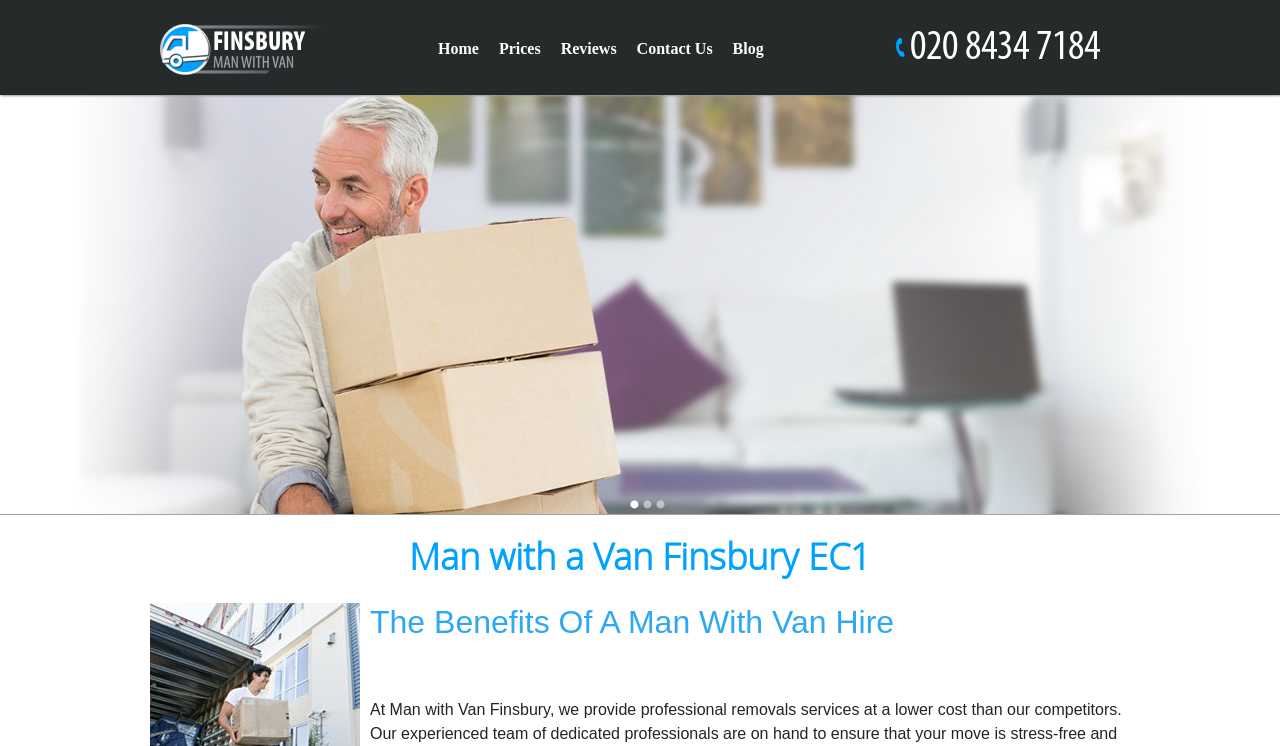Construct a thorough caption encompassing all aspects of the webpage.

The webpage is about Finsbury Man with a Van services, specifically highlighting their Man with Van EC1 offerings. At the top-left corner, there is a link to "Man with Van Finsbury" accompanied by an image with the same name. 

To the right of this link, there are five navigation links: "Home", "Prices", "Reviews", "Contact Us", and "Blog", which are evenly spaced and aligned horizontally. 

On the right side of the page, there is a prominent "Call Now!" link with an accompanying image, which is slightly larger than the other links. 

Below these links, there is a large image that spans the entire width of the page, taking up most of the vertical space. 

At the bottom of the page, there are three pagination links: "1", "2", and "3", which are aligned horizontally and centered. 

Above these pagination links, there are two headings. The first heading, "Man with a Van Finsbury EC1", is larger and more prominent, while the second heading, "The Benefits Of A Man With Van Hire", is smaller and appears below the first one.